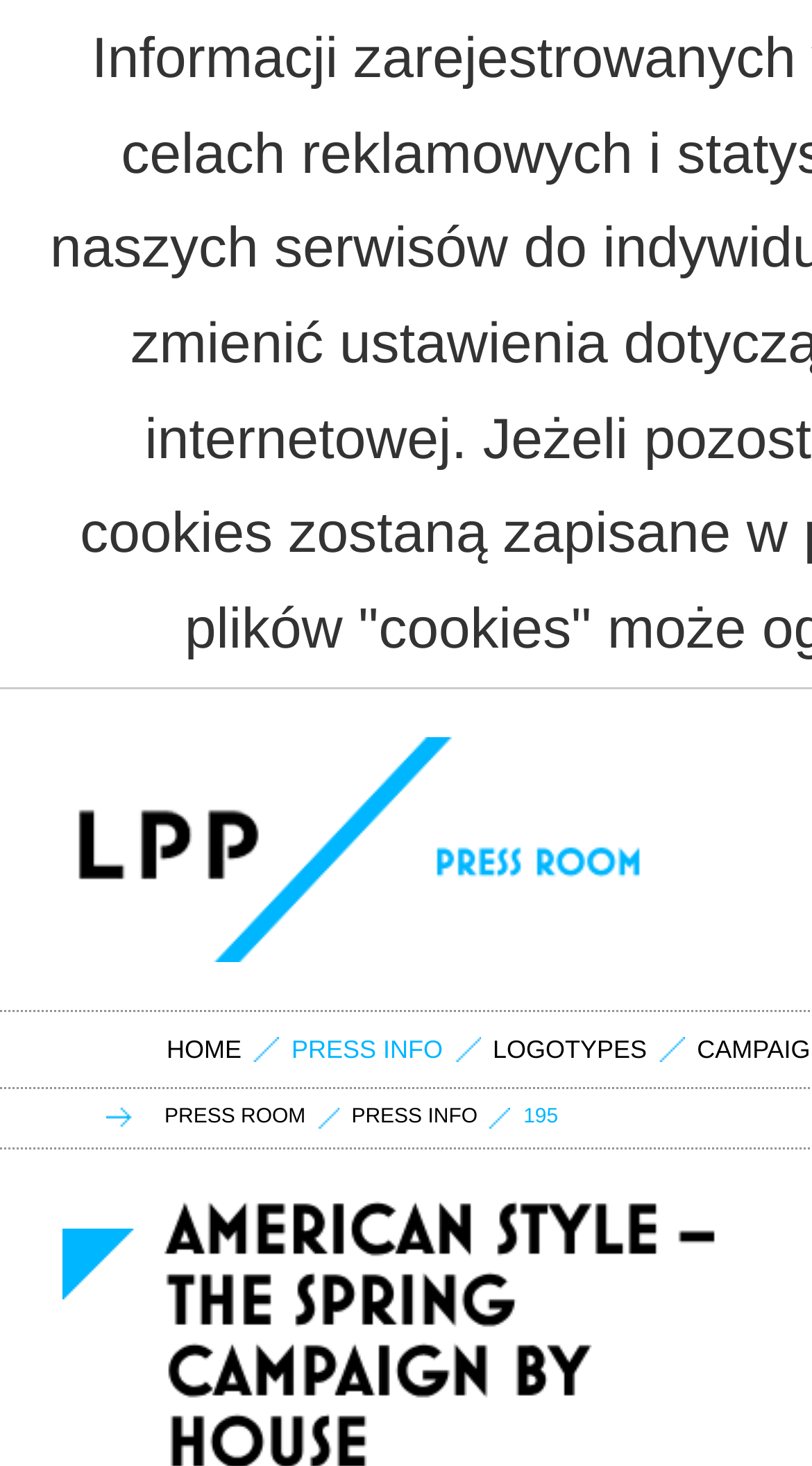Using the description: "For Salk Suppliers", identify the bounding box of the corresponding UI element in the screenshot.

None